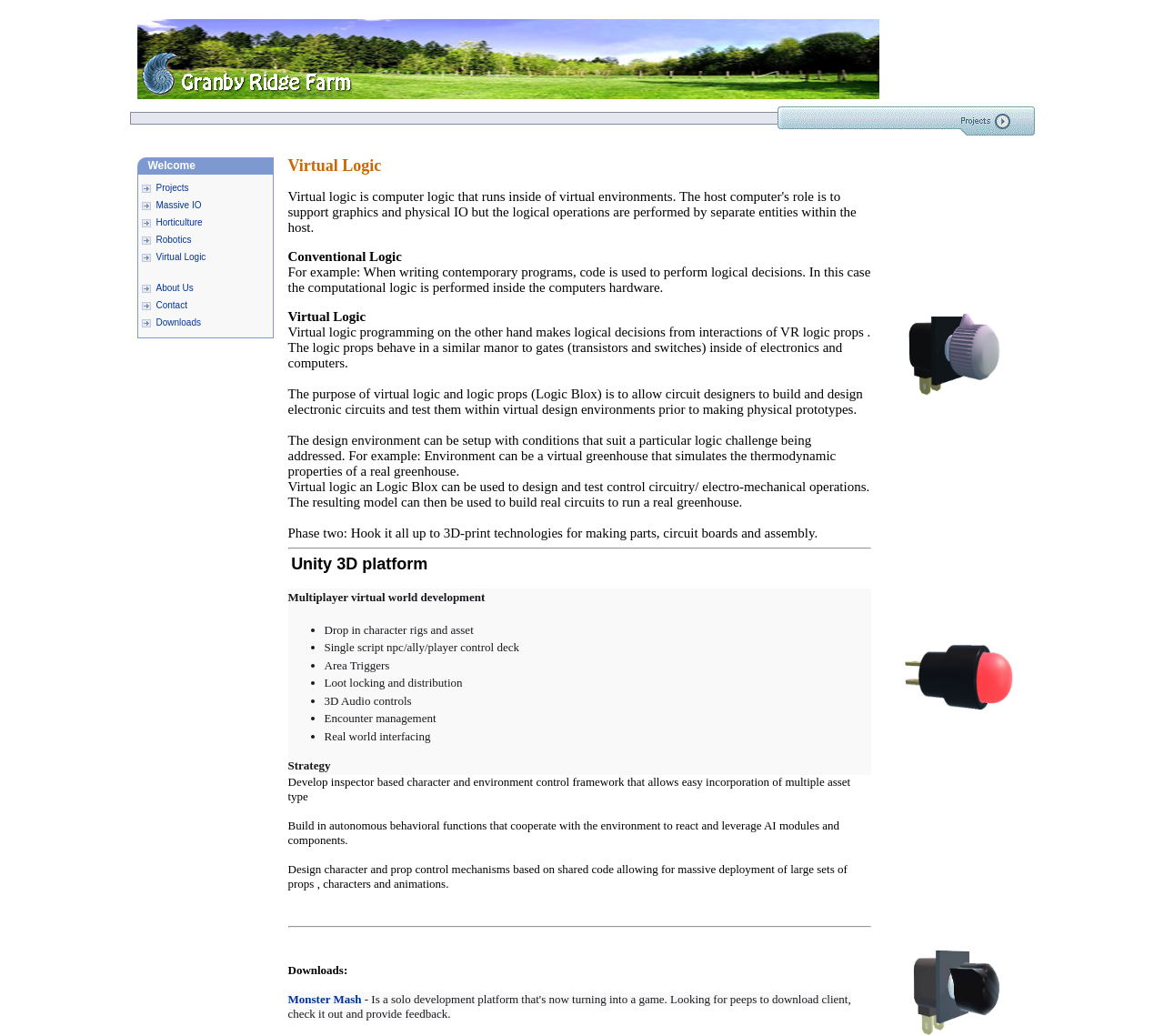Locate the bounding box of the UI element described in the following text: "Downloads".

[0.121, 0.306, 0.173, 0.316]